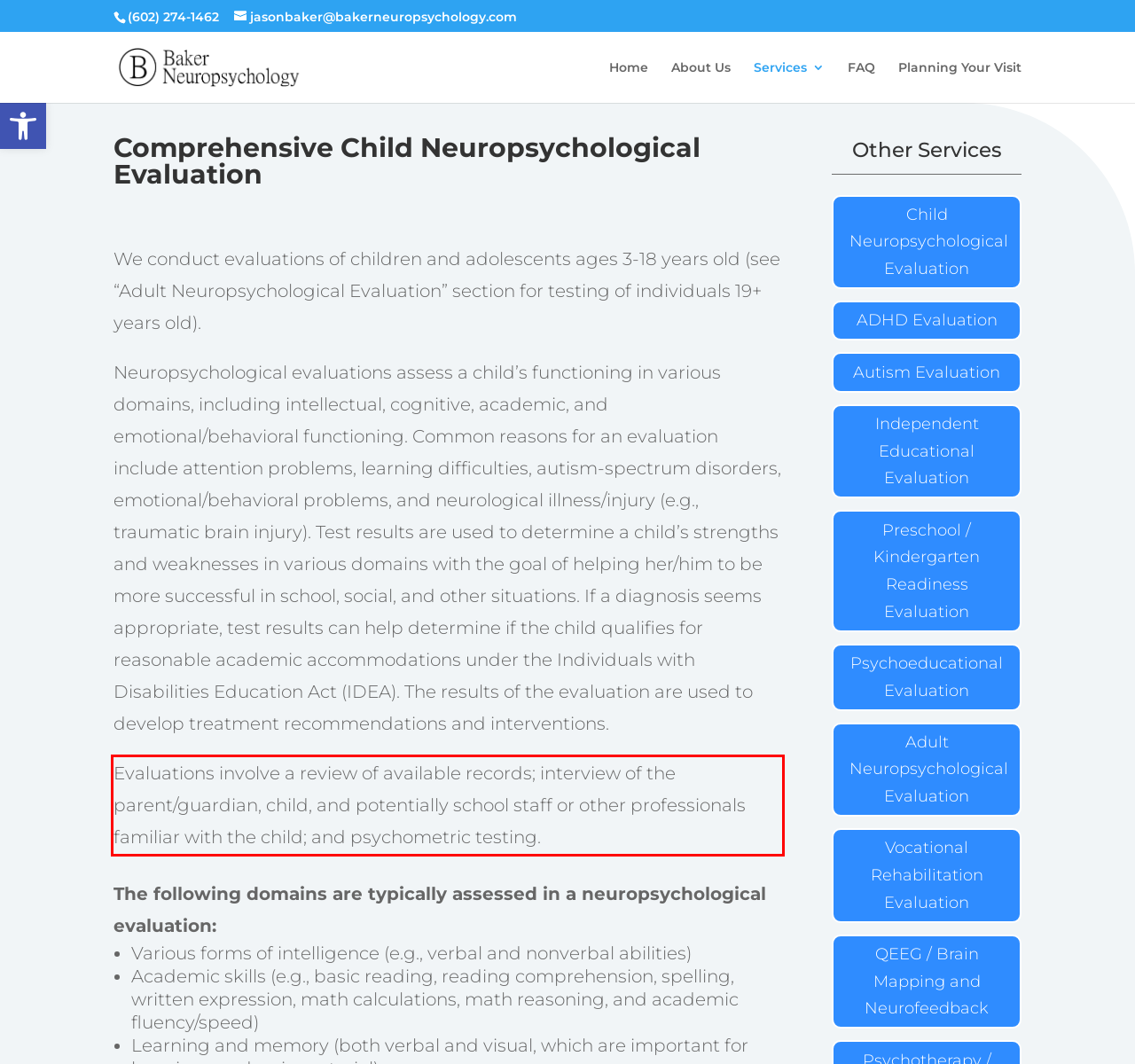Review the webpage screenshot provided, and perform OCR to extract the text from the red bounding box.

Evaluations involve a review of available records; interview of the parent/guardian, child, and potentially school staff or other professionals familiar with the child; and psychometric testing.